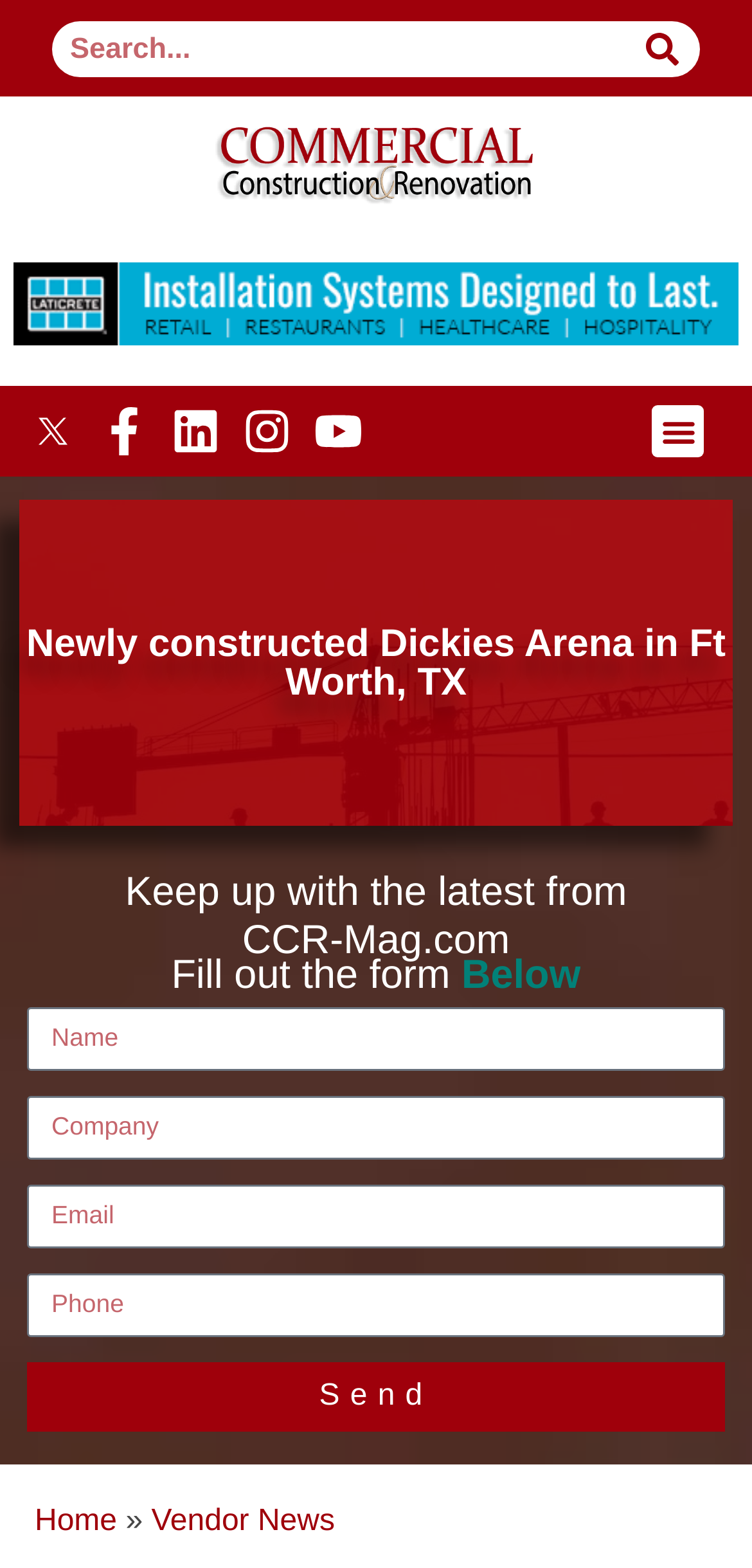Identify the bounding box coordinates of the area you need to click to perform the following instruction: "access June 2021".

None